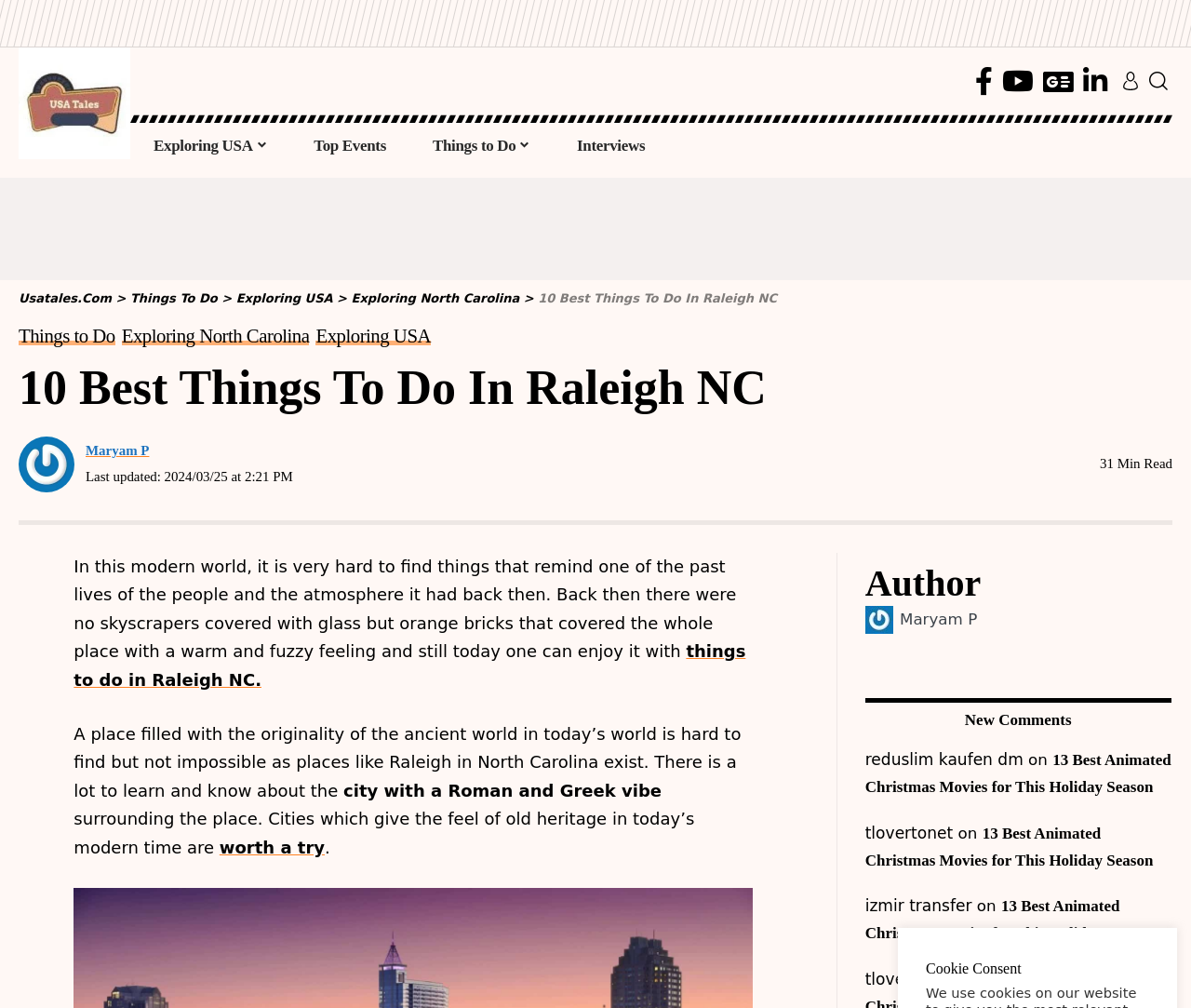Answer the question with a brief word or phrase:
What is the topic of the article?

Things to do in Raleigh NC